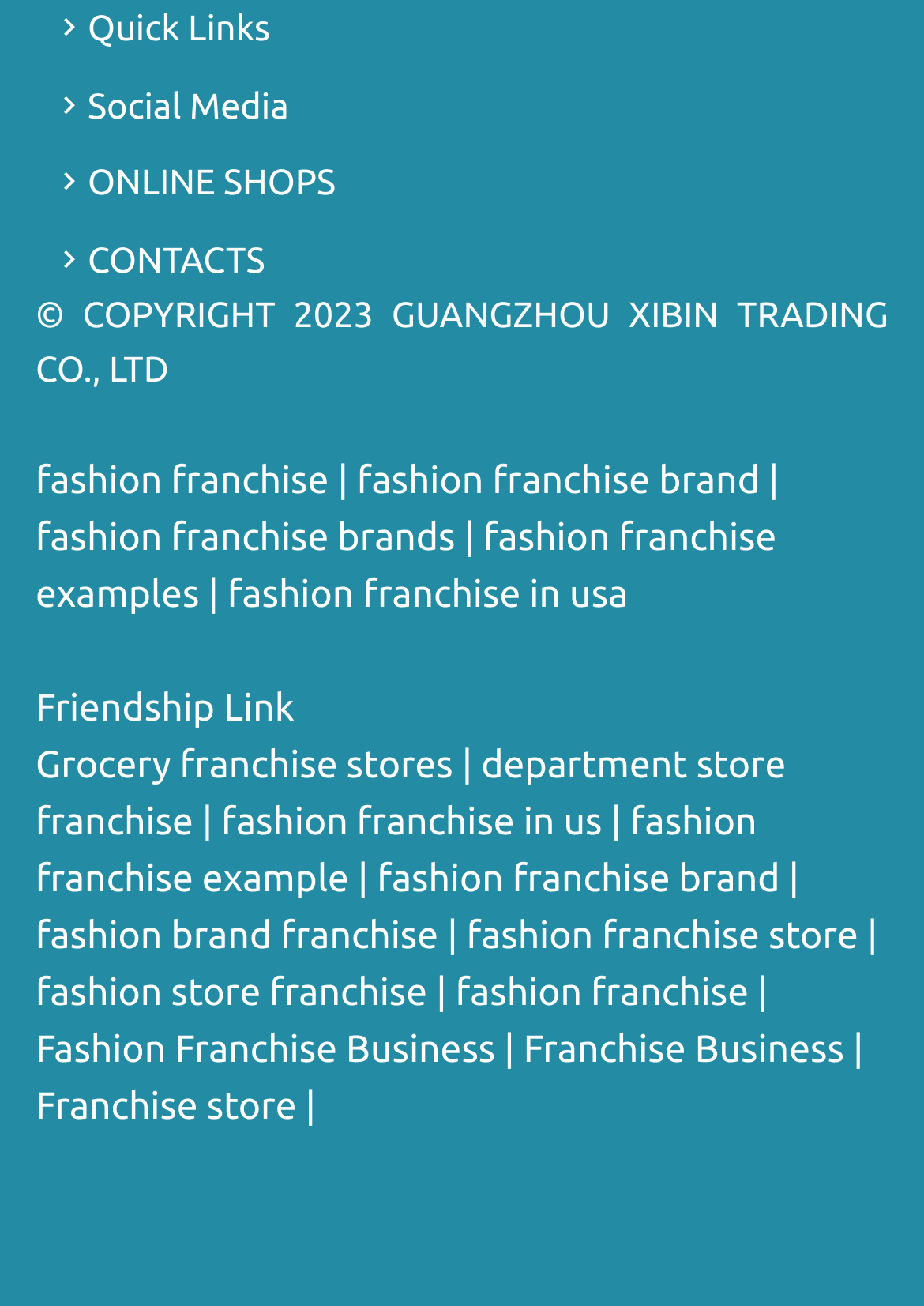Determine the bounding box coordinates of the target area to click to execute the following instruction: "Visit fashion franchise brand."

[0.386, 0.353, 0.822, 0.386]